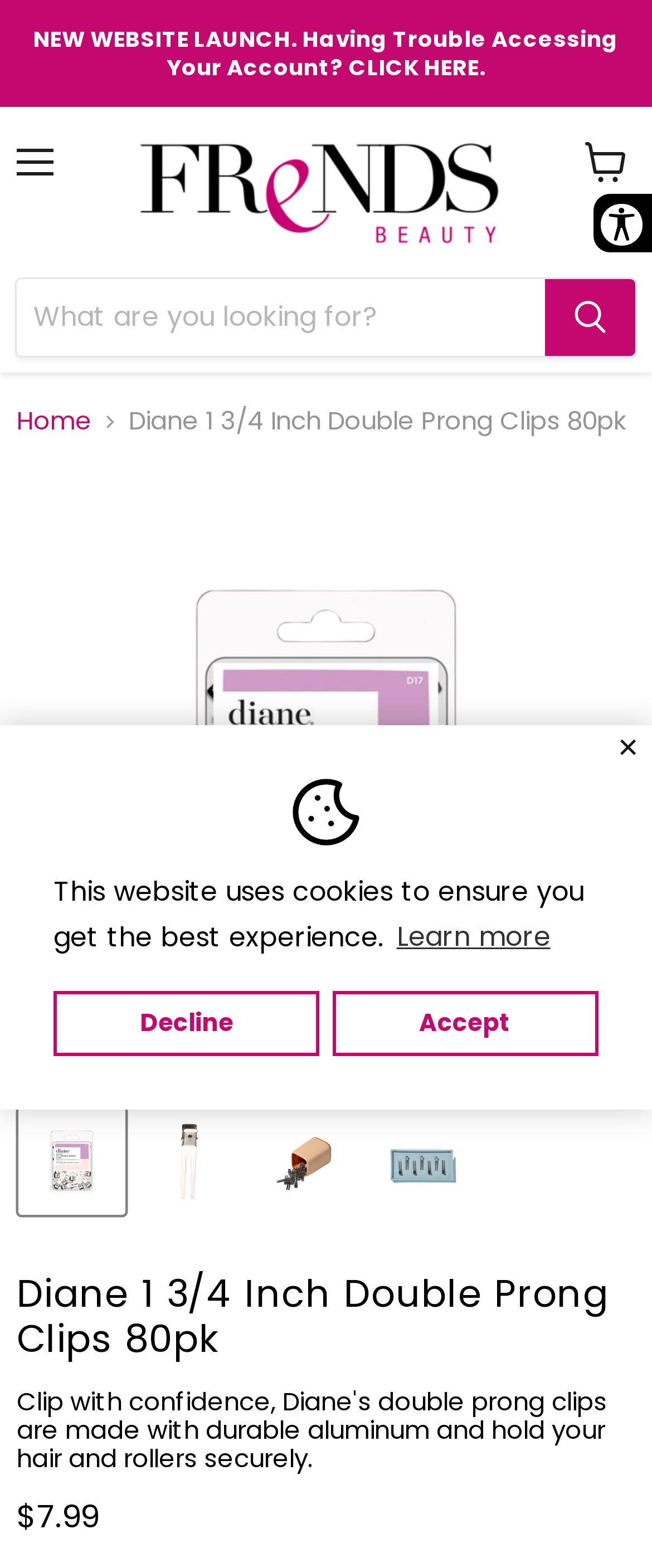Find the bounding box coordinates of the element you need to click on to perform this action: 'View cart'. The coordinates should be represented by four float values between 0 and 1, in the format [left, top, right, bottom].

[0.872, 0.08, 0.987, 0.127]